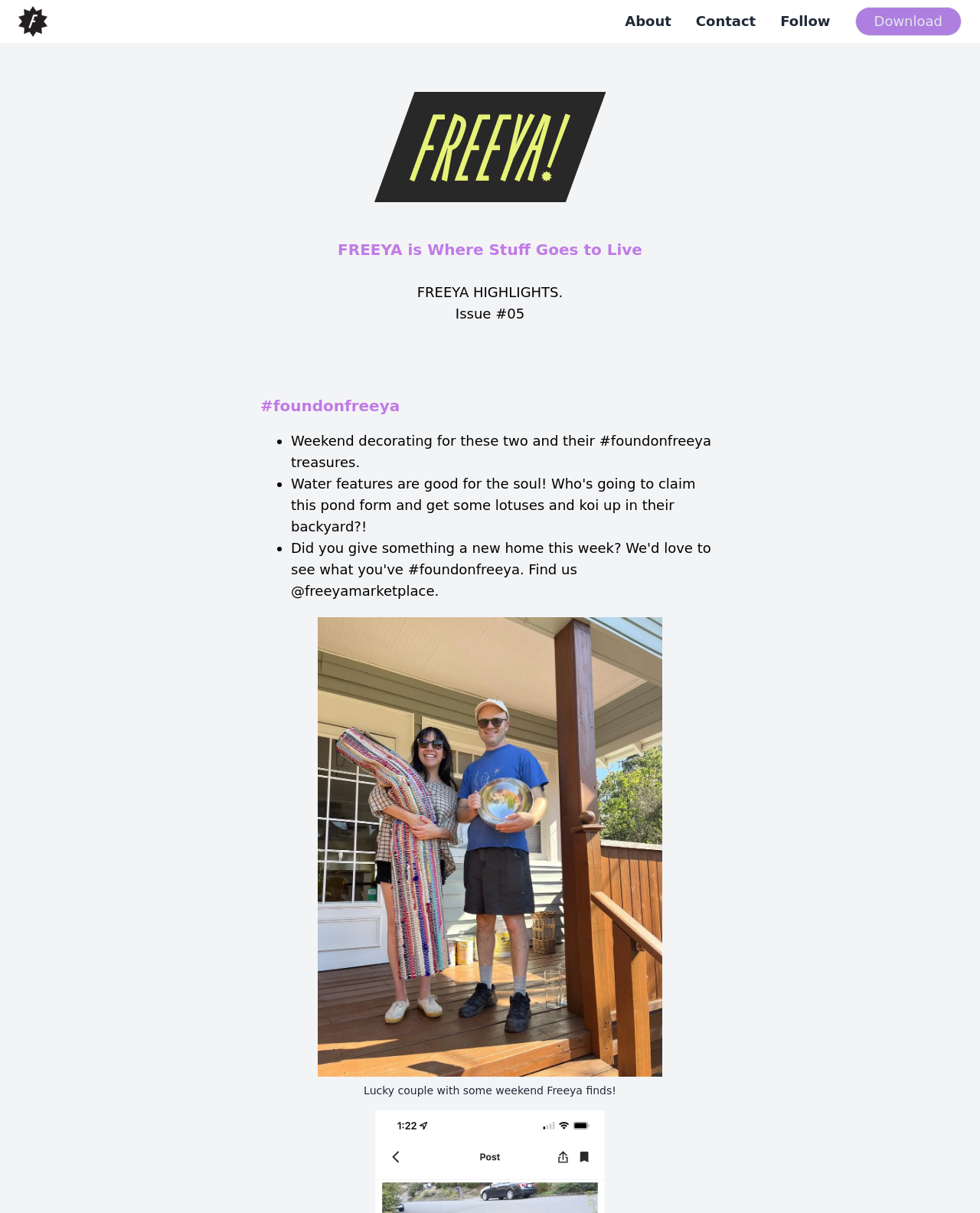Provide your answer in one word or a succinct phrase for the question: 
What is the theme of the #foundonfreeya section?

Weekend decorating